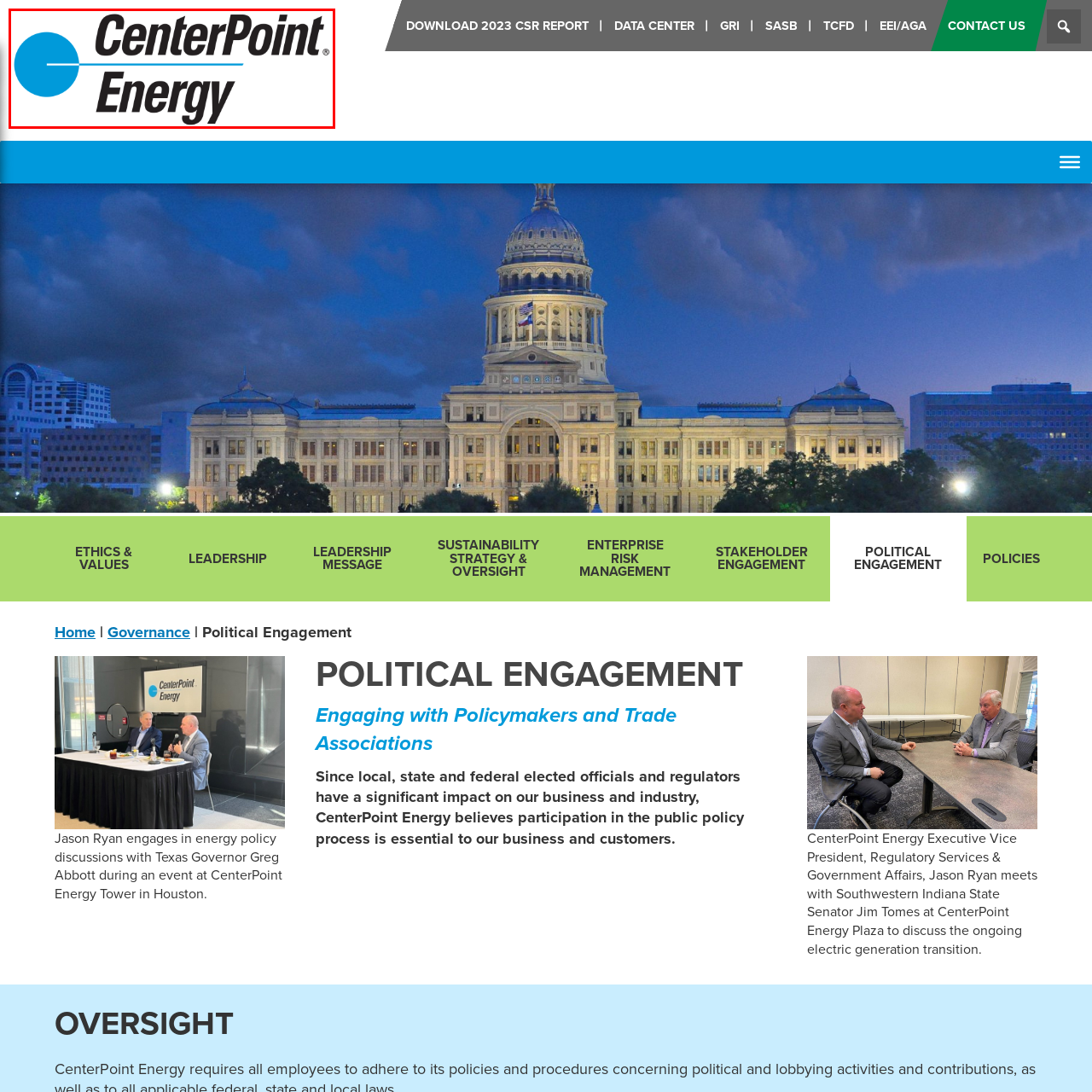Describe in detail the elements and actions shown in the image within the red-bordered area.

The image features the logo of CenterPoint Energy, prominently displayed with its distinctive design. The logo includes a blue circle with a sleek horizontal line extending across the name "CenterPoint Energy," which is rendered in bold, black font. This visual identity represents the company's commitment to providing energy solutions and reflects its focus on sustainability and innovation in the energy sector. As part of their corporate branding, the logo encapsulates CenterPoint Energy's mission to engage with policymakers and empower communities through responsible energy practices.